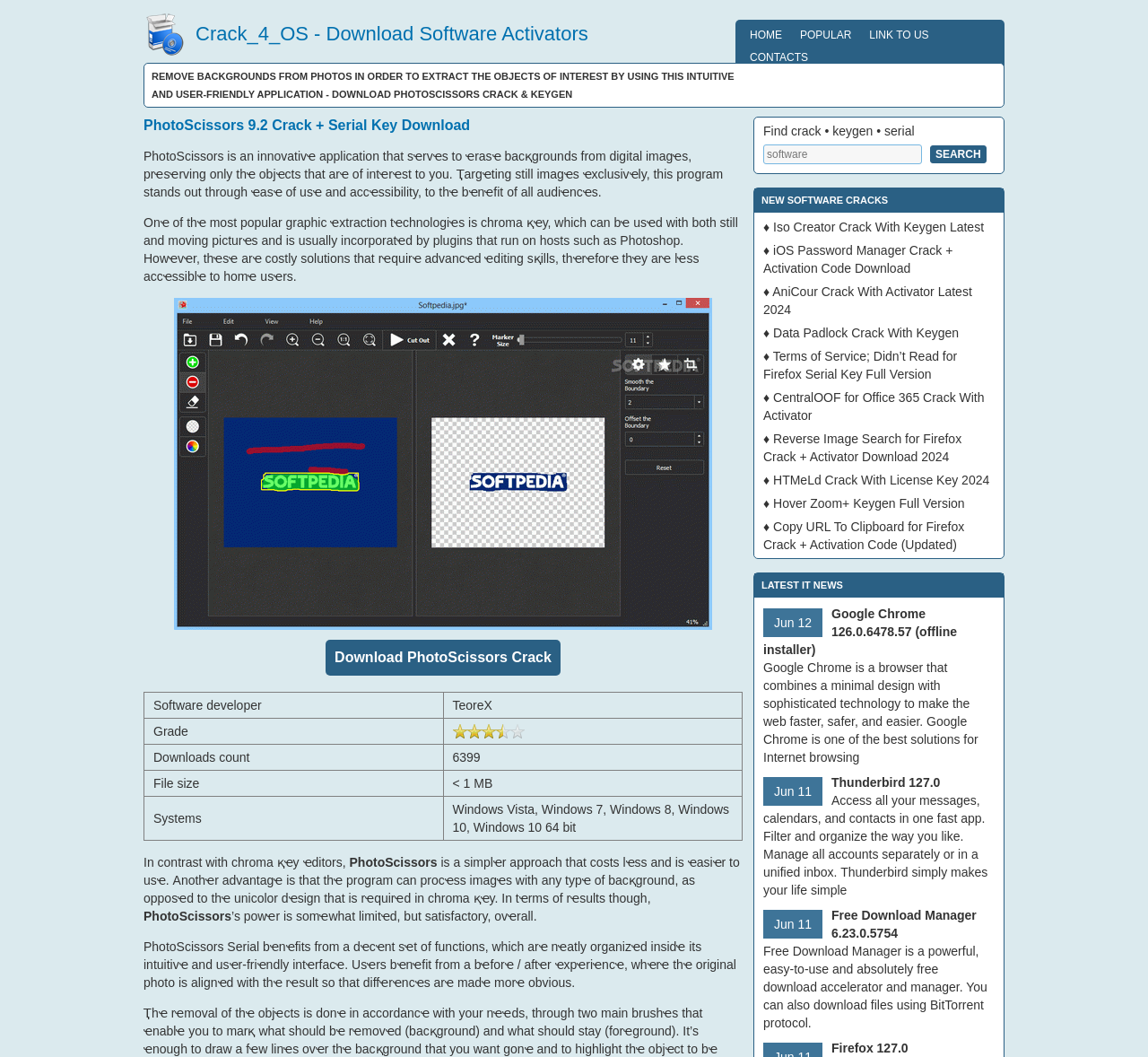Provide a single word or phrase to answer the given question: 
What is the benefit of using PhotoScissors?

Easy to use and costs less